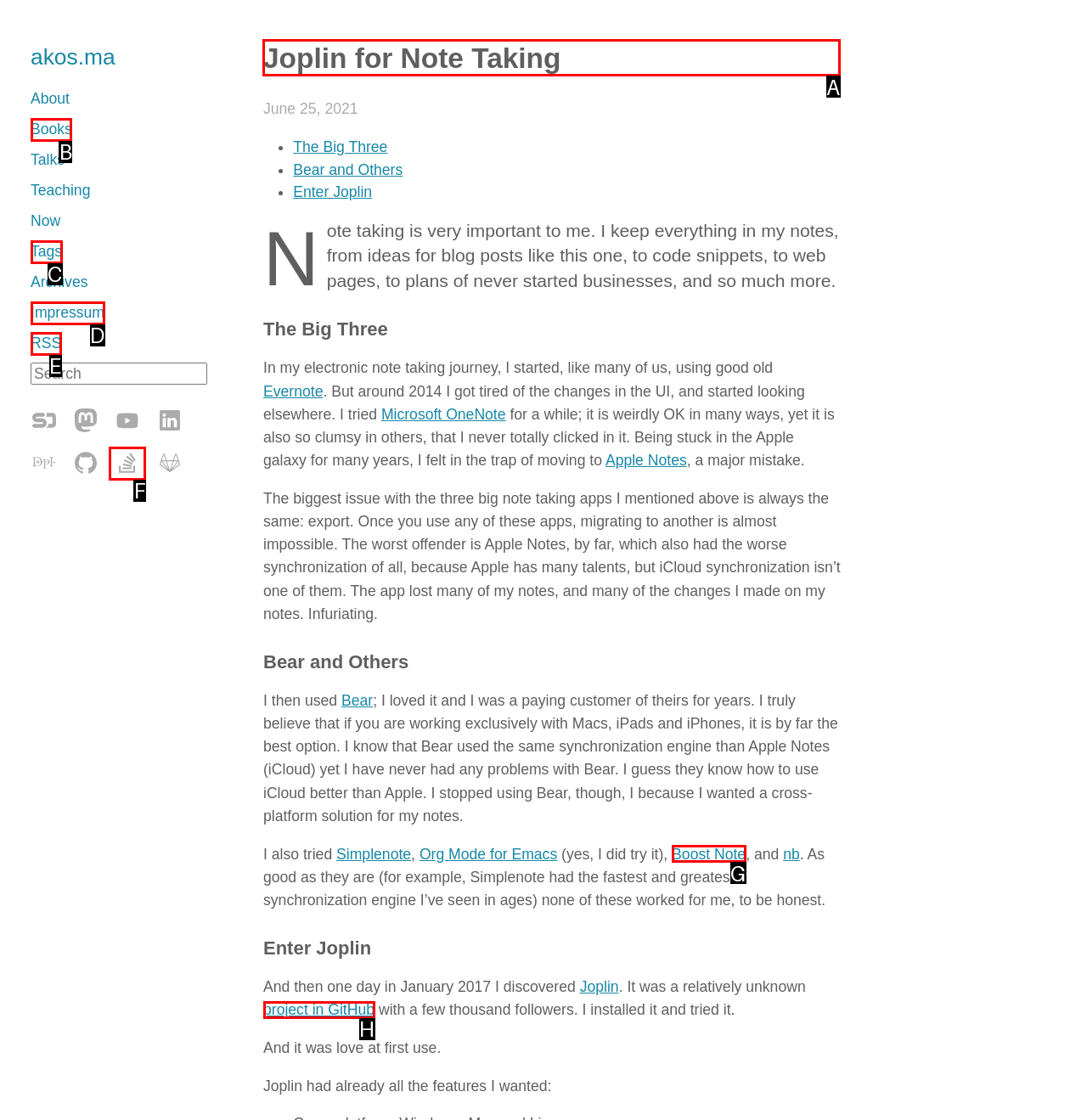Identify which HTML element to click to fulfill the following task: Read the article. Provide your response using the letter of the correct choice.

A